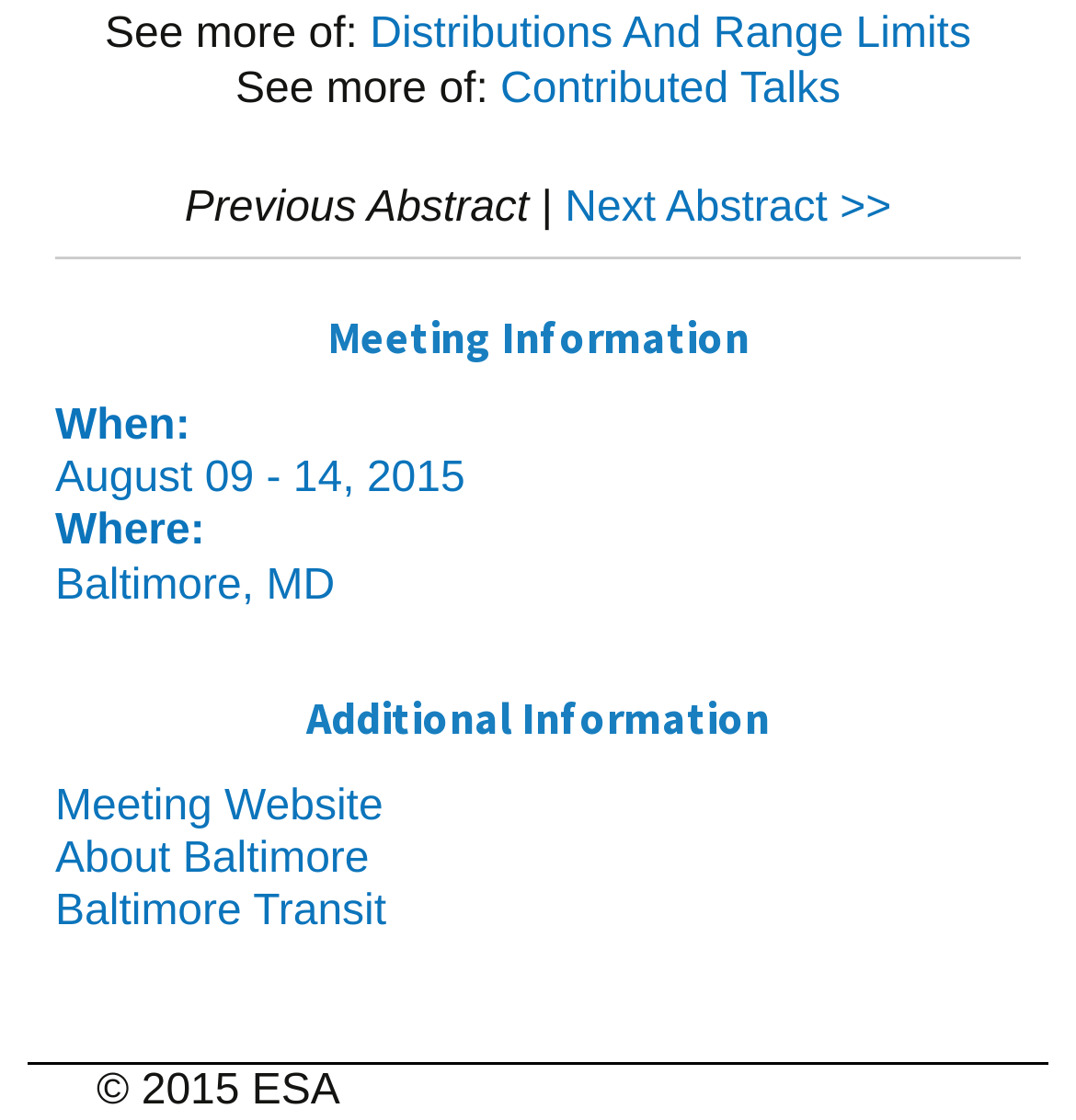Please give a concise answer to this question using a single word or phrase: 
Where is the meeting located?

Baltimore, MD